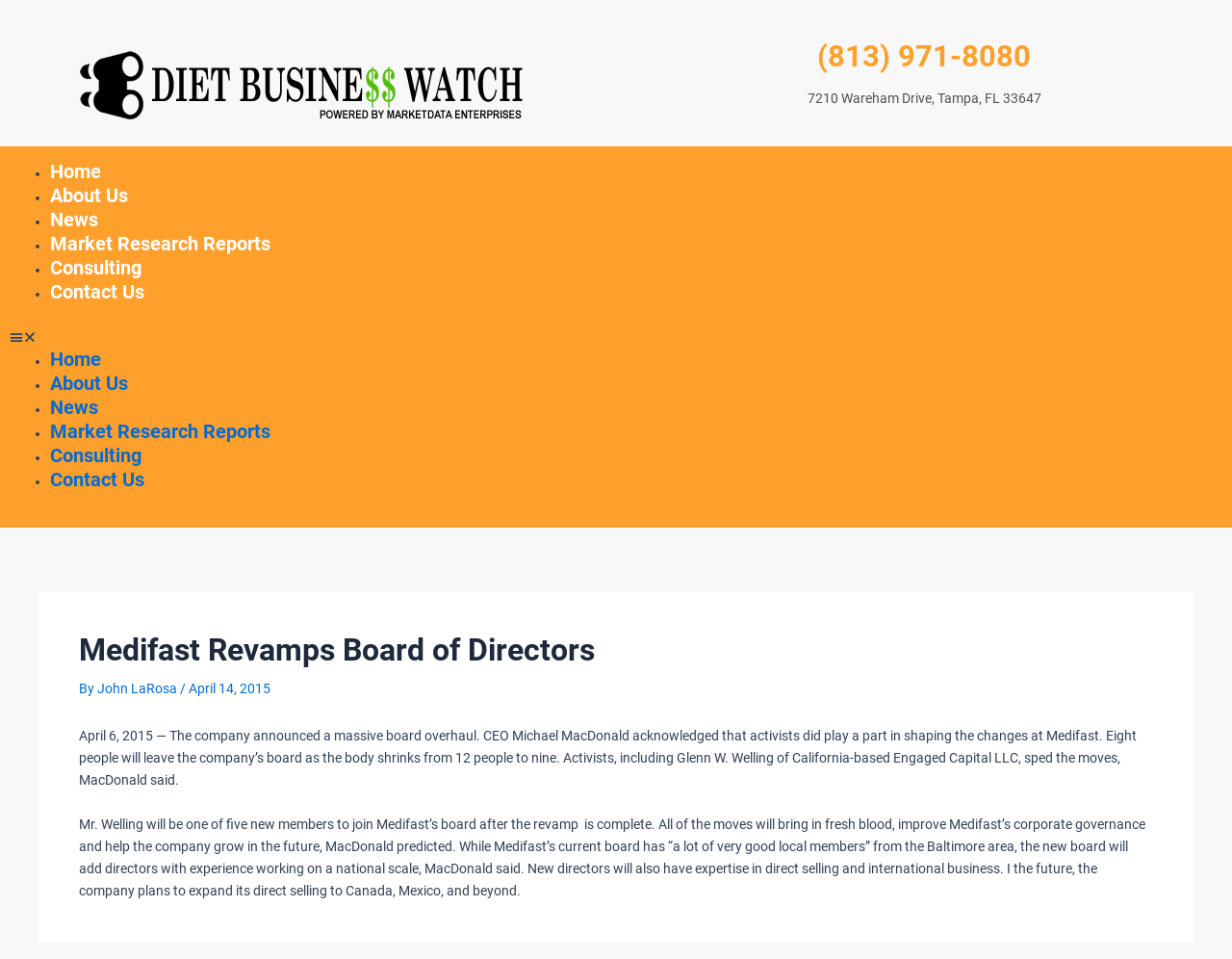Calculate the bounding box coordinates of the UI element given the description: "Market Research Reports".

[0.041, 0.242, 0.22, 0.266]